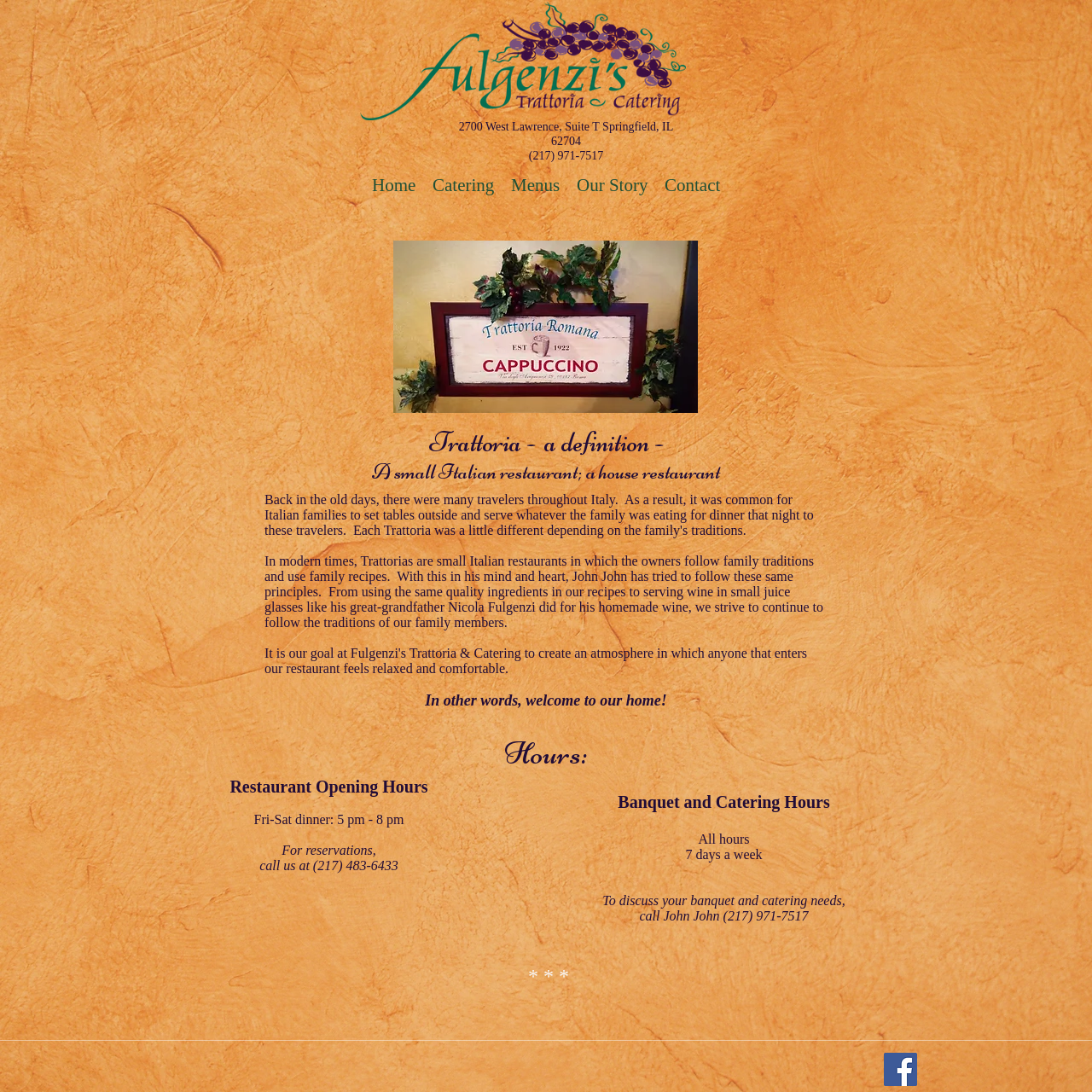What is the phone number for reservations?
Provide a fully detailed and comprehensive answer to the question.

I found the phone number for reservations by looking at the static text elements under the 'Hours' heading, which provide the phone number as '(217) 483-6433' for reservations.